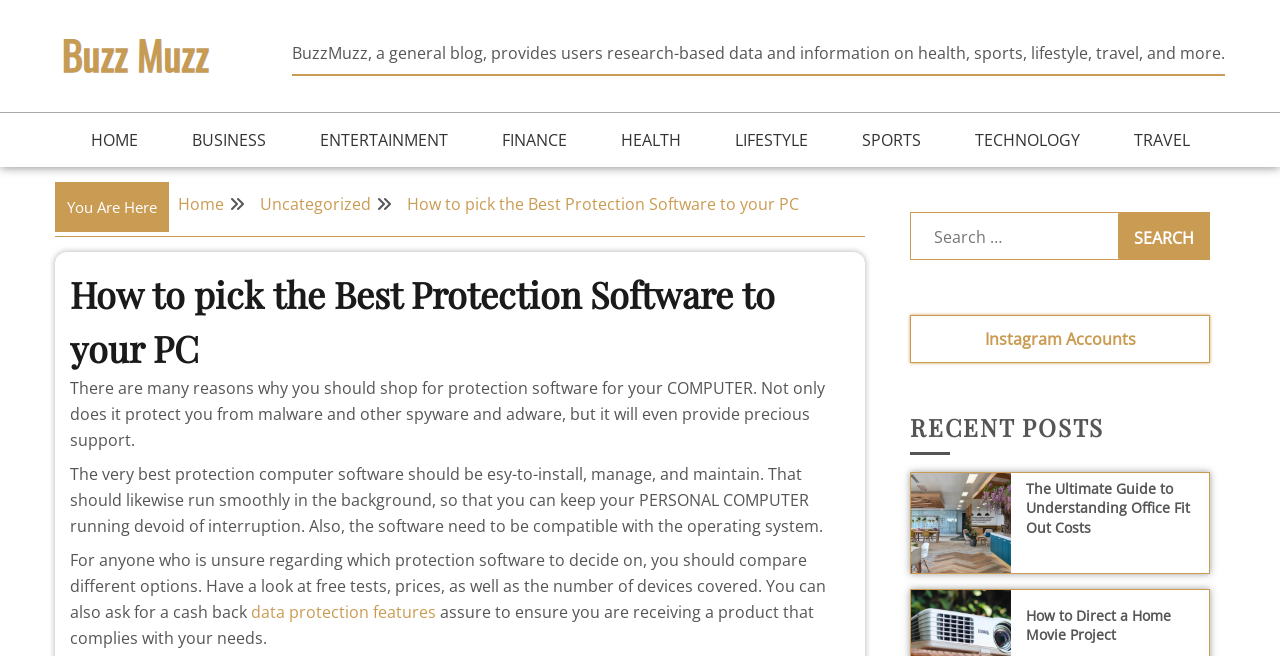Please answer the following question using a single word or phrase: What is the category of the 'Office Fit' post?

Uncategorized